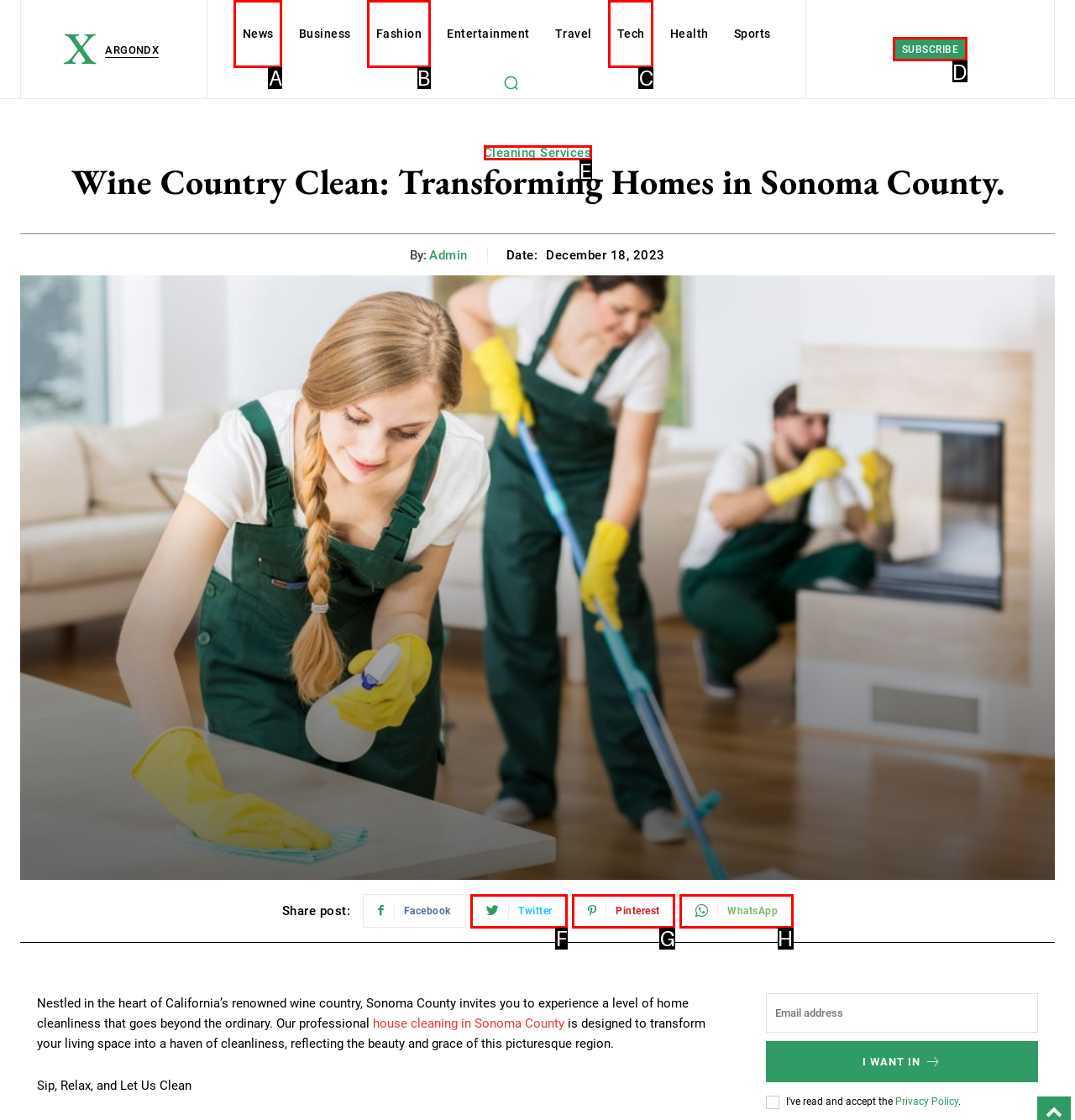Based on the task: Learn more about house cleaning services in Sonoma County, which UI element should be clicked? Answer with the letter that corresponds to the correct option from the choices given.

E